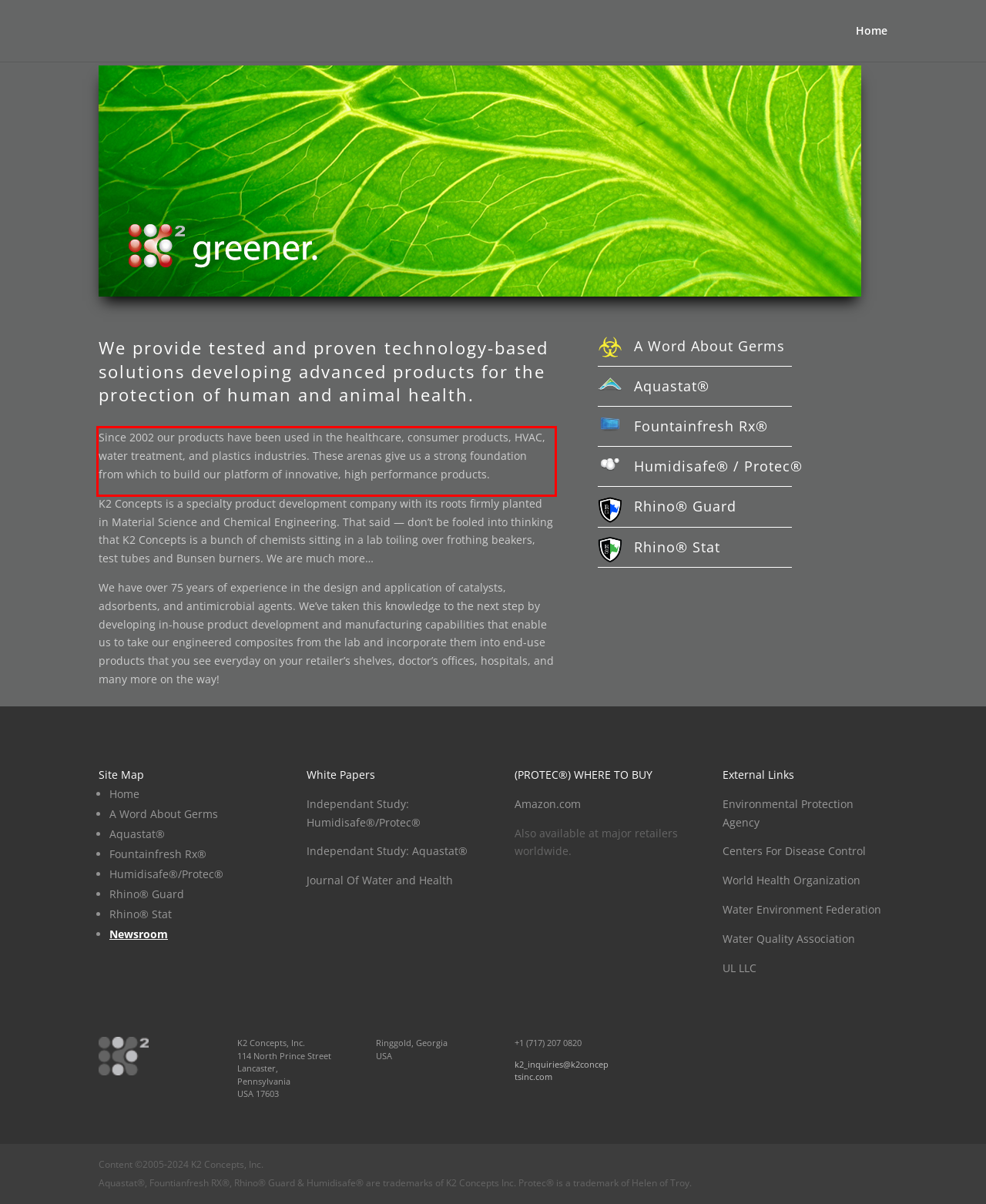Examine the screenshot of the webpage, locate the red bounding box, and generate the text contained within it.

Since 2002 our products have been used in the healthcare, consumer products, HVAC, water treatment, and plastics industries. These arenas give us a strong foundation from which to build our platform of innovative, high performance products.